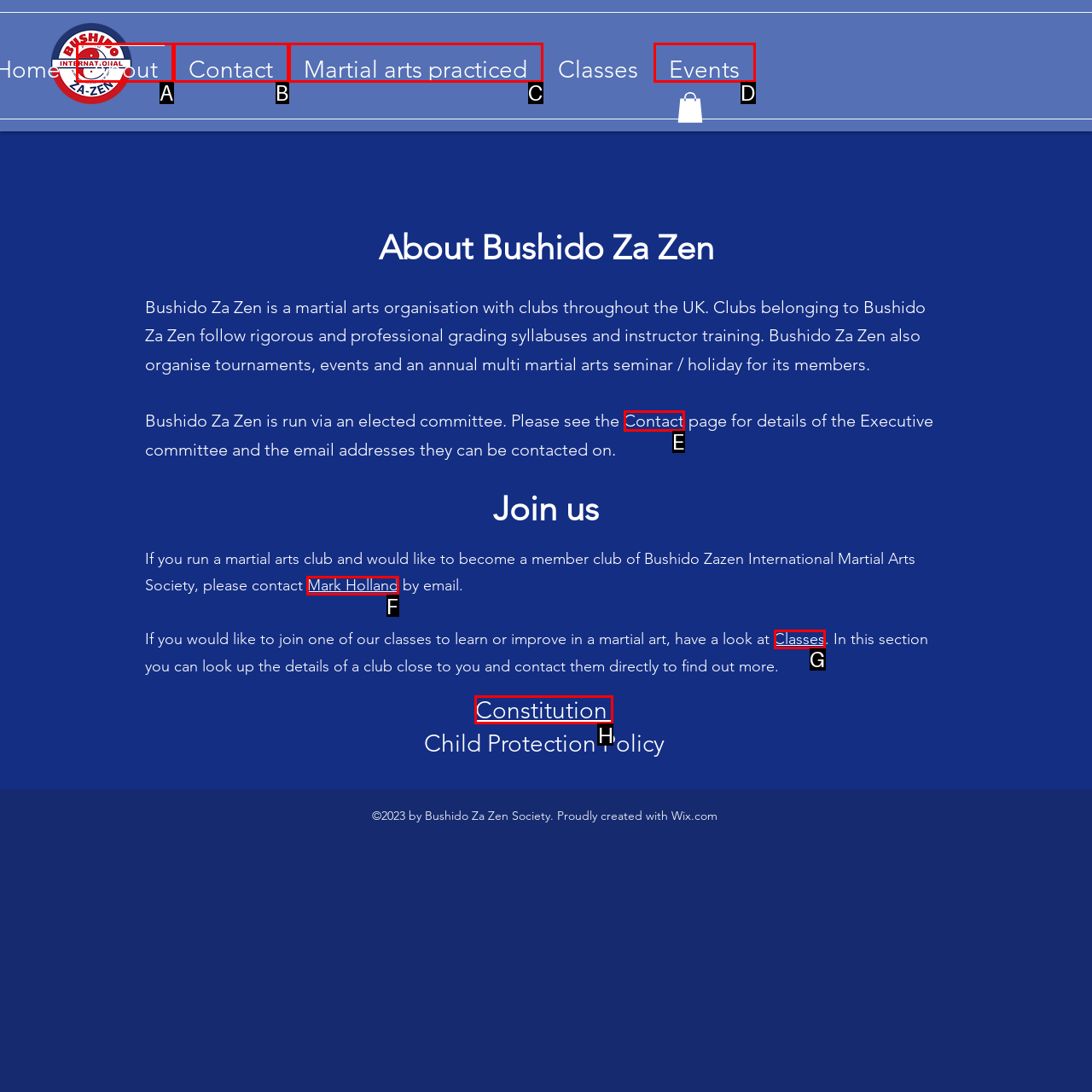Identify the correct option to click in order to complete this task: Click the Mark Holland link
Answer with the letter of the chosen option directly.

F